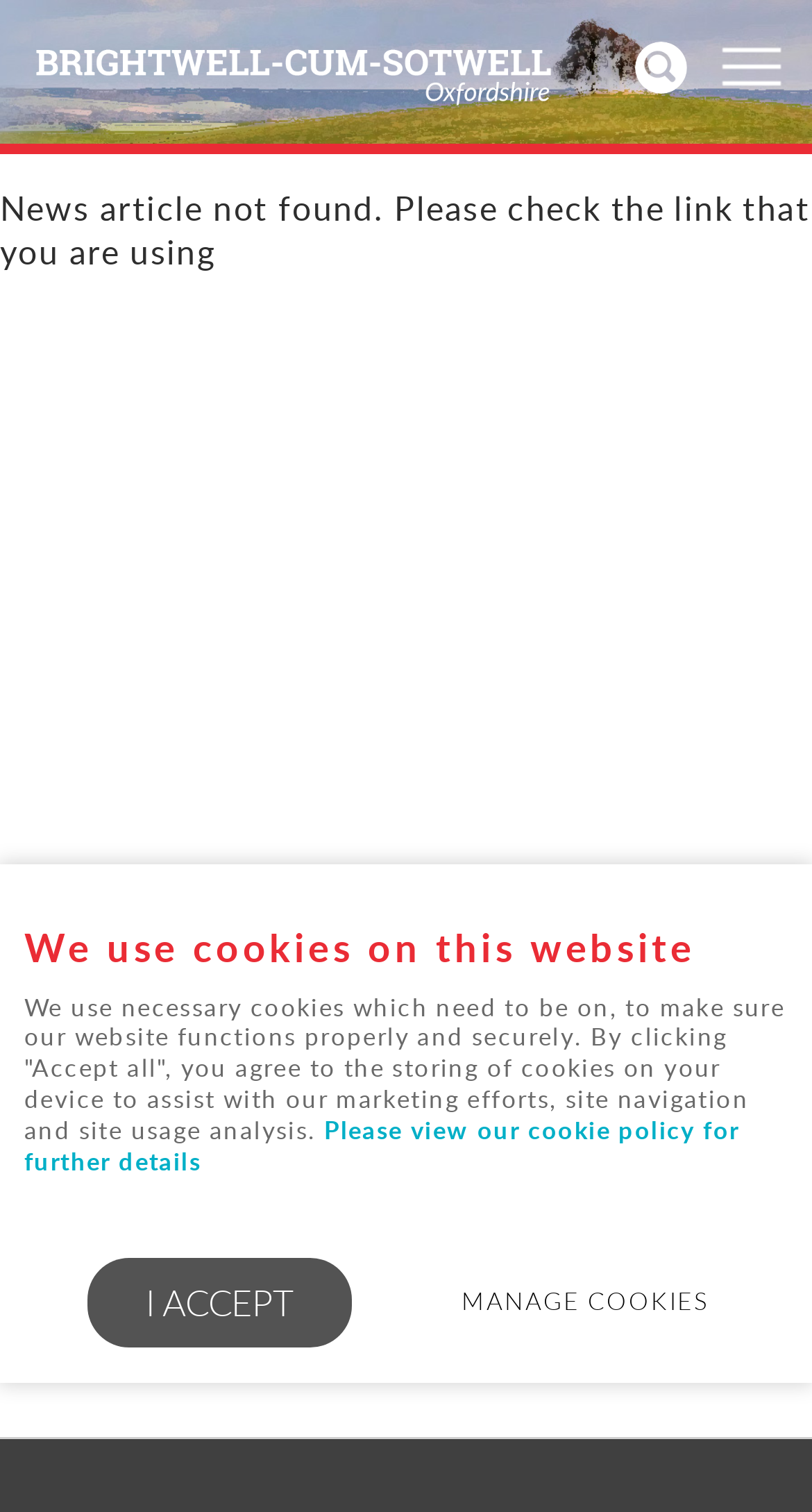Determine the bounding box coordinates for the area that needs to be clicked to fulfill this task: "Click the menu button". The coordinates must be given as four float numbers between 0 and 1, i.e., [left, top, right, bottom].

[0.846, 0.01, 1.0, 0.079]